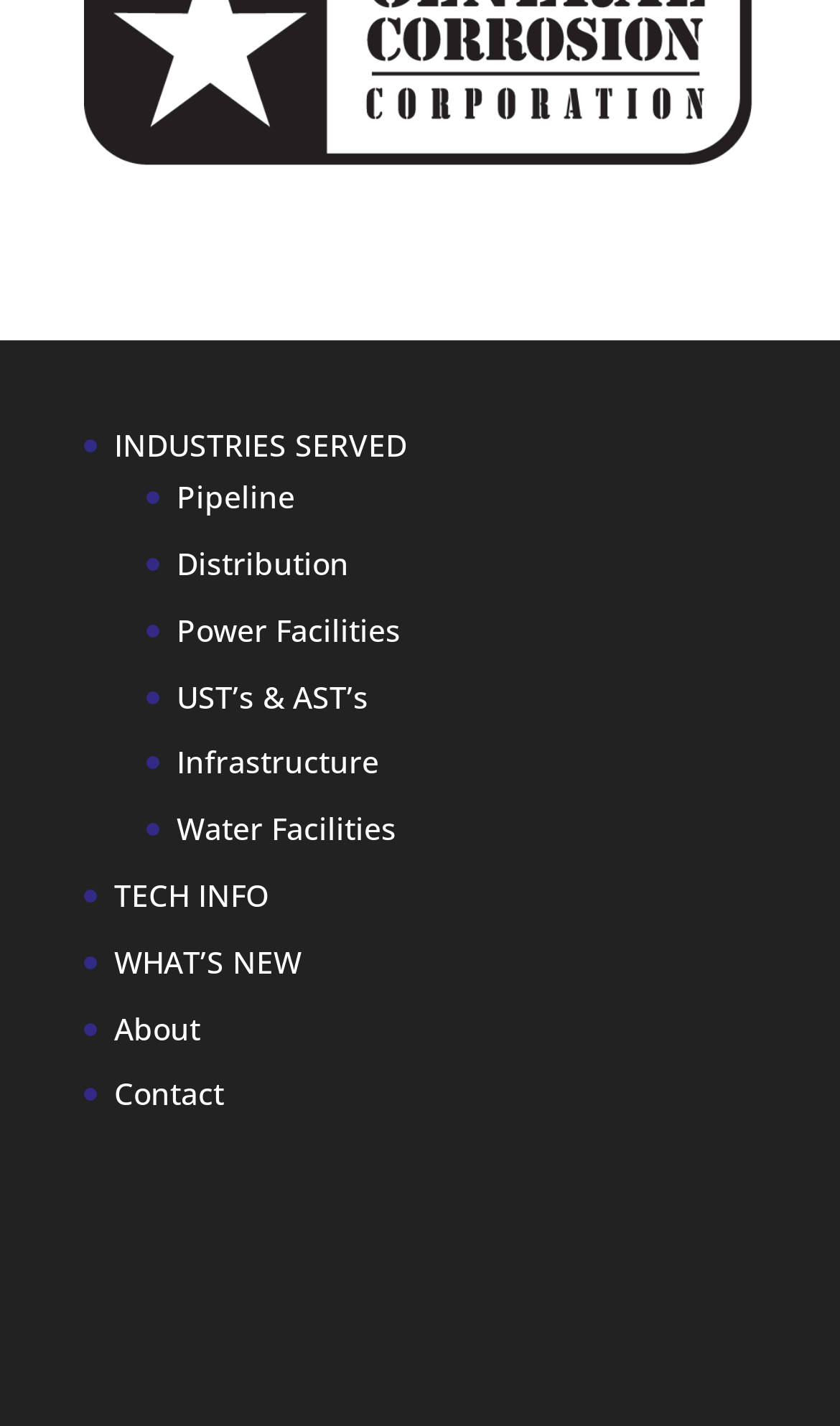Can you specify the bounding box coordinates for the region that should be clicked to fulfill this instruction: "Check what's new".

[0.136, 0.66, 0.359, 0.689]